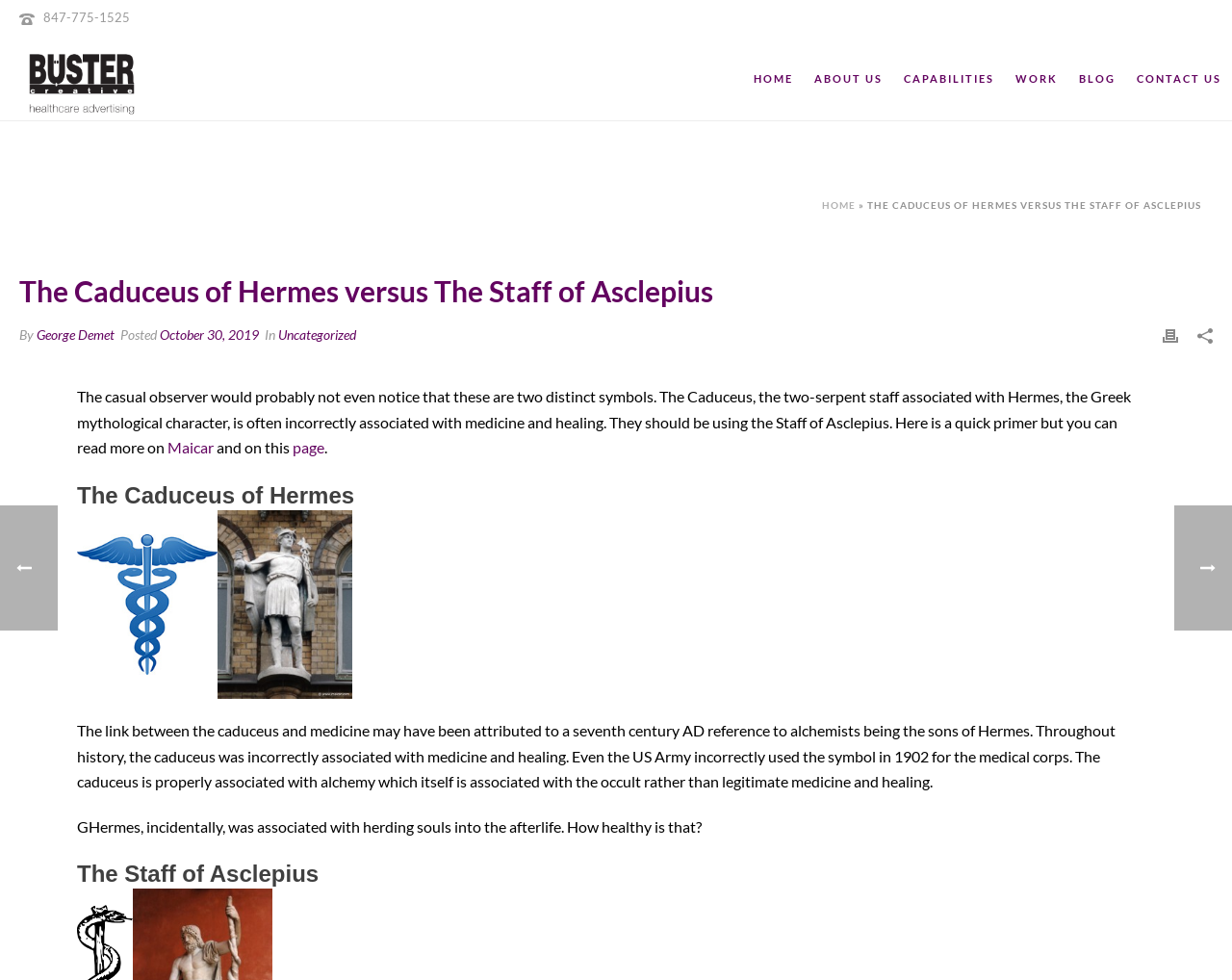Please identify the bounding box coordinates of the element's region that I should click in order to complete the following instruction: "Click the 'October 30, 2019' link". The bounding box coordinates consist of four float numbers between 0 and 1, i.e., [left, top, right, bottom].

[0.13, 0.333, 0.21, 0.35]